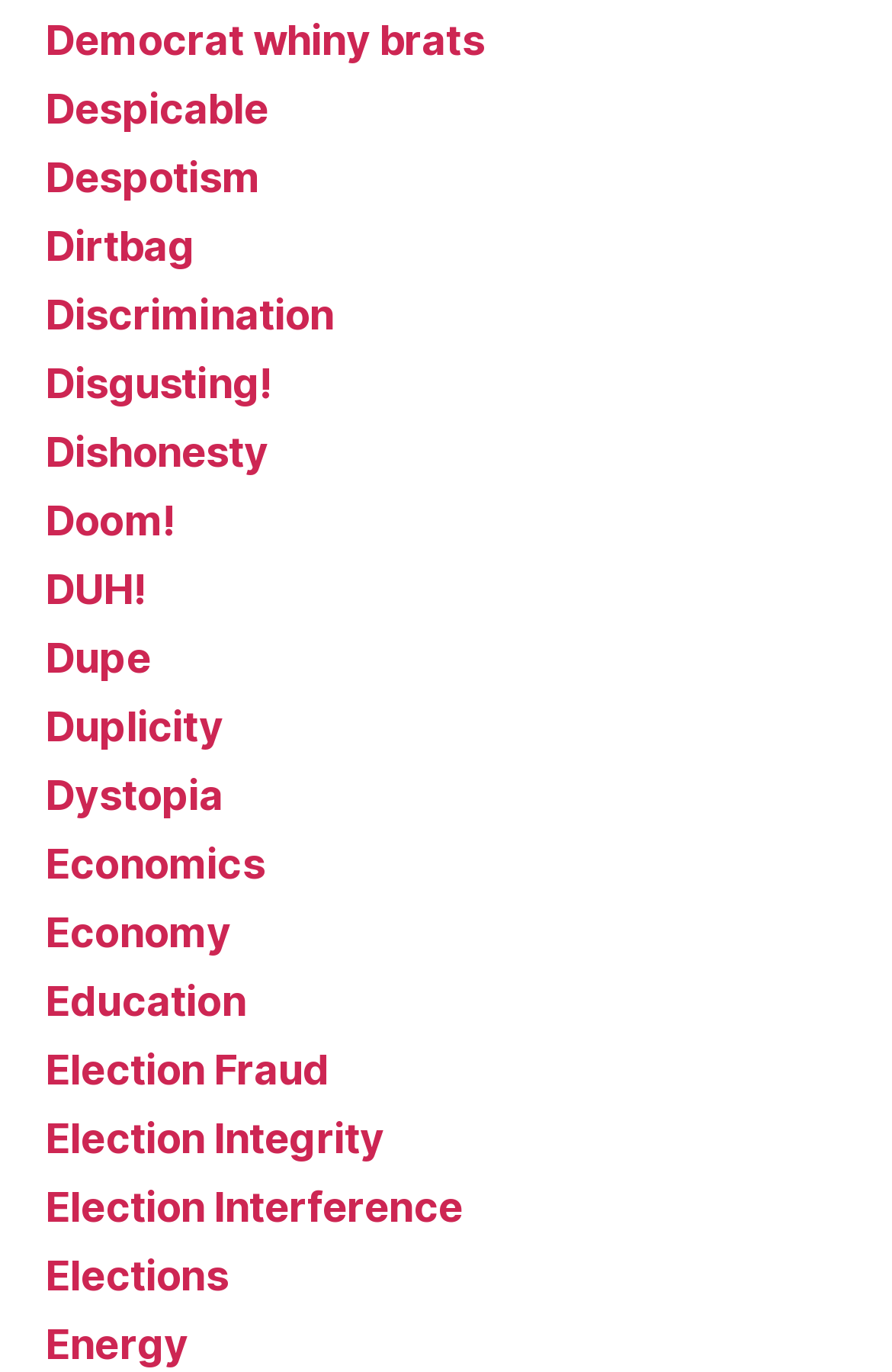Determine the bounding box coordinates of the area to click in order to meet this instruction: "explore Economics".

[0.051, 0.612, 0.296, 0.647]